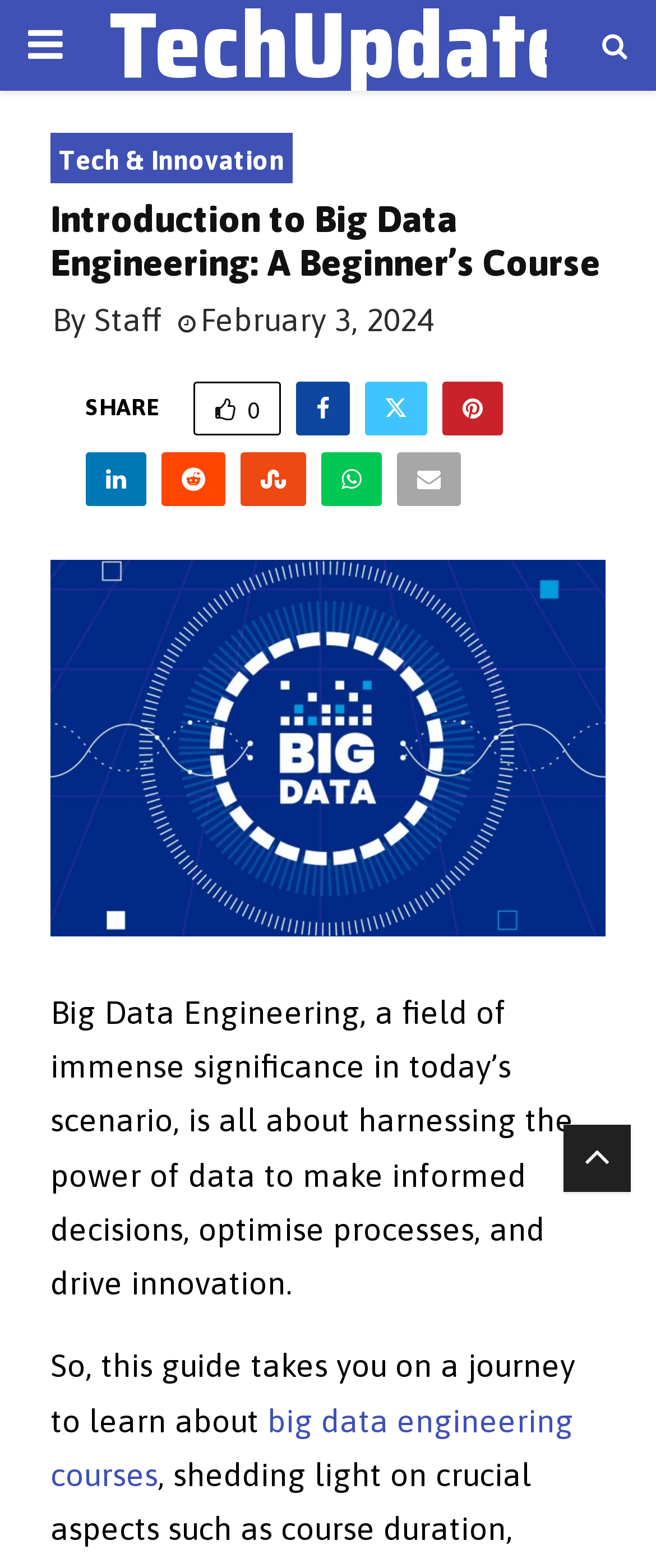Highlight the bounding box coordinates of the element you need to click to perform the following instruction: "Read the Introduction to Big Data Engineering course."

[0.077, 0.125, 0.923, 0.182]